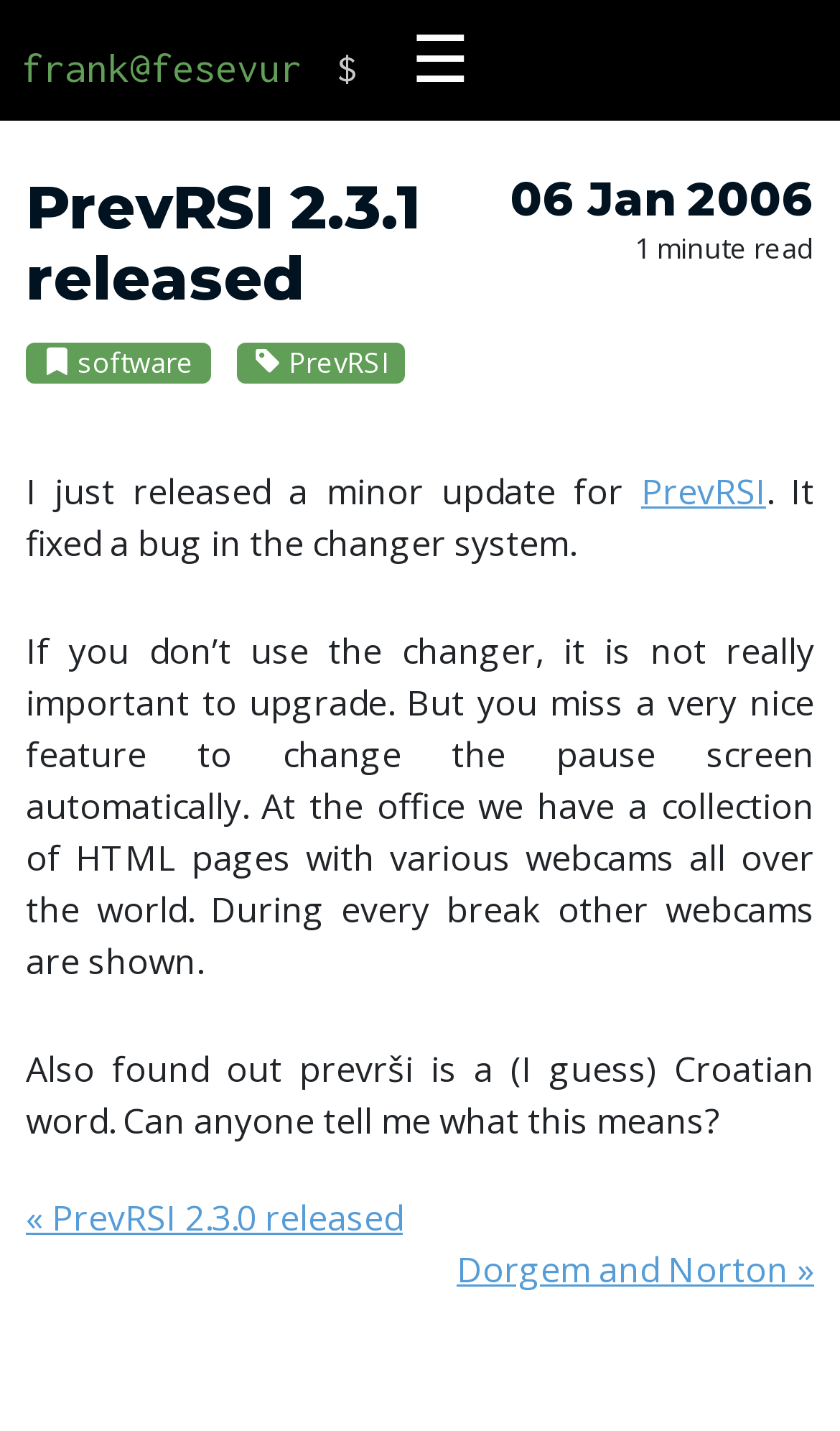Find the bounding box coordinates for the HTML element described in this sentence: "frank@fesevur". Provide the coordinates as four float numbers between 0 and 1, in the format [left, top, right, bottom].

[0.026, 0.024, 0.359, 0.071]